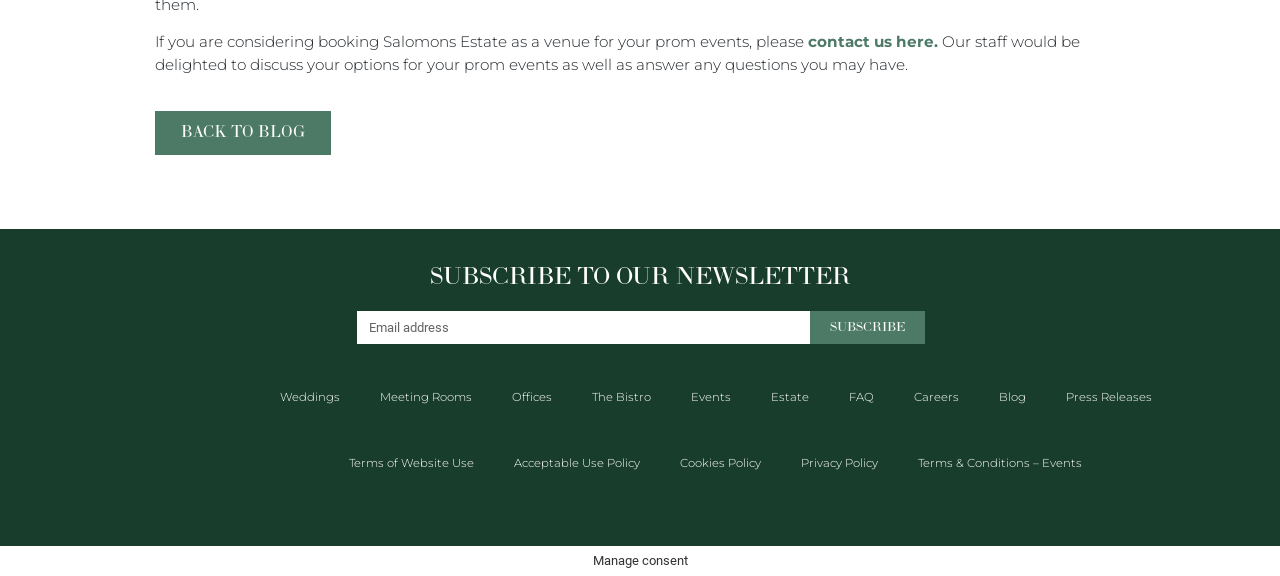Look at the image and give a detailed response to the following question: What is the purpose of the 'SUBSCRIBE' button?

The 'SUBSCRIBE' button is located next to the 'Email address' textbox, which suggests that it is used to subscribe to a newsletter.